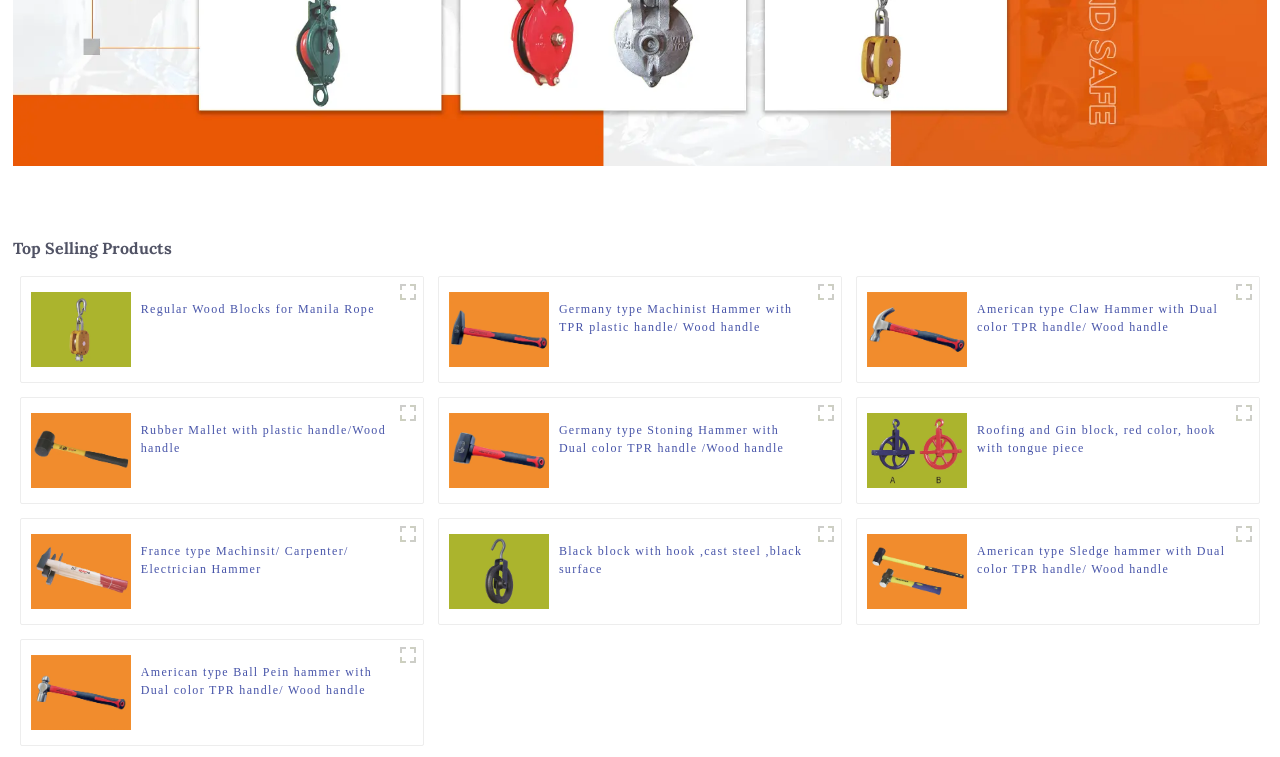Identify the bounding box coordinates of the specific part of the webpage to click to complete this instruction: "View Roofing and Gin Block product".

[0.677, 0.583, 0.755, 0.604]